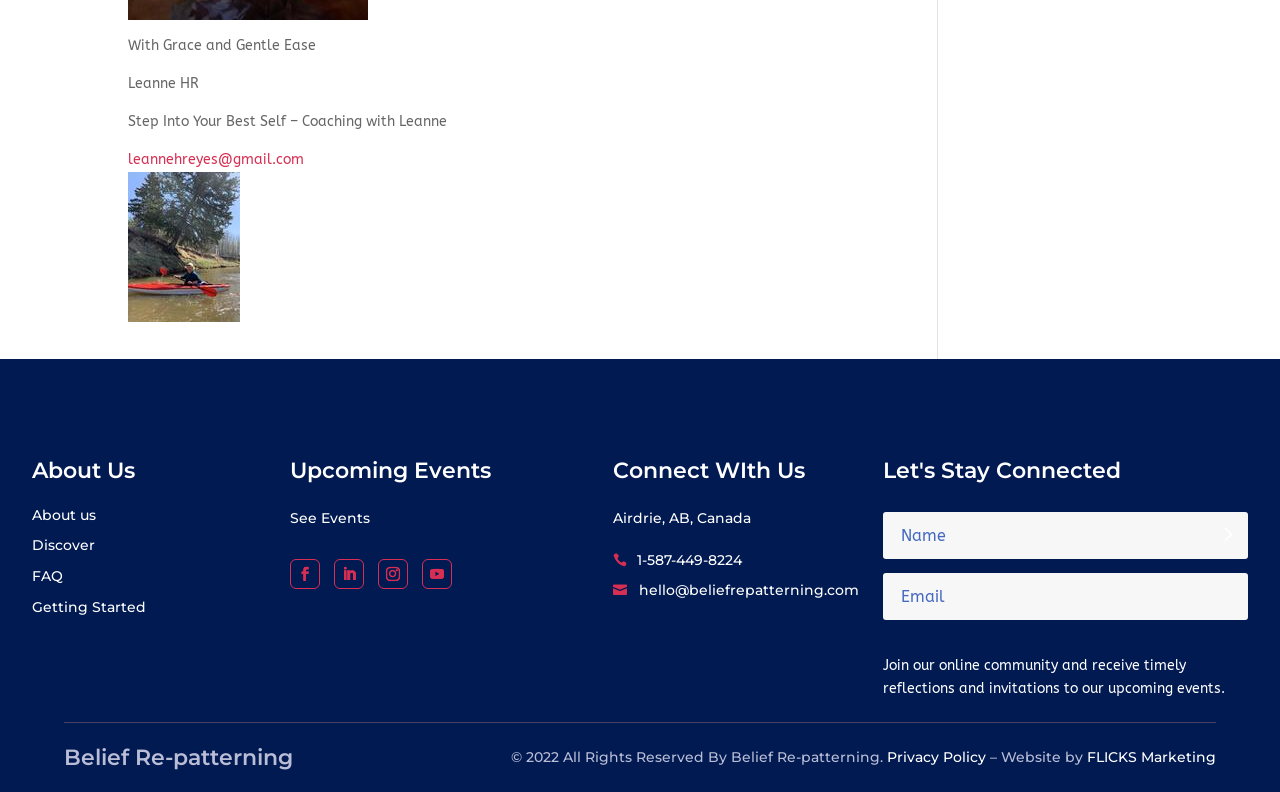Given the following UI element description: "See Events", find the bounding box coordinates in the webpage screenshot.

[0.227, 0.642, 0.289, 0.665]